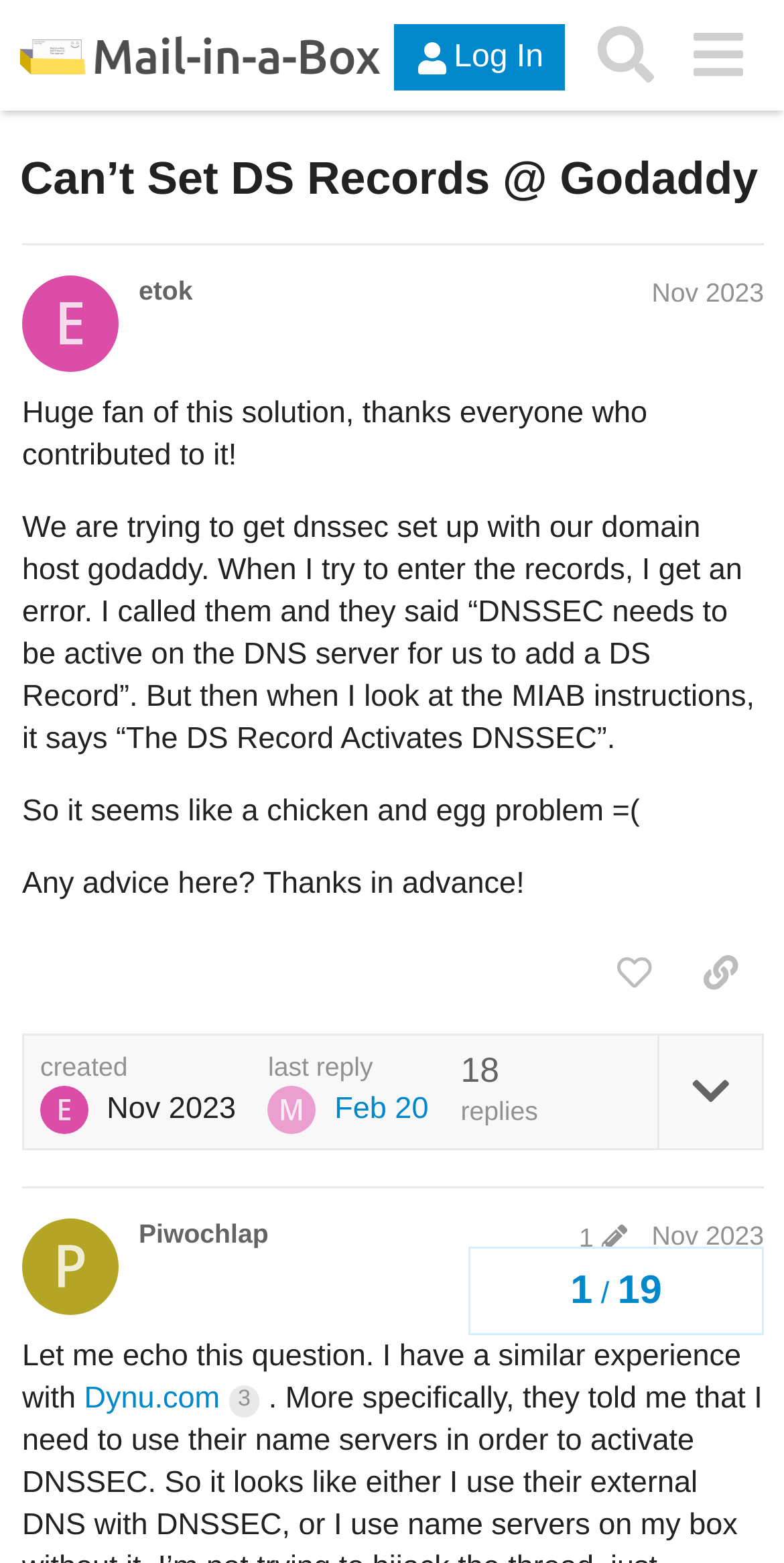What is the date of the last reply?
Based on the image, give a one-word or short phrase answer.

Feb 20, 2024